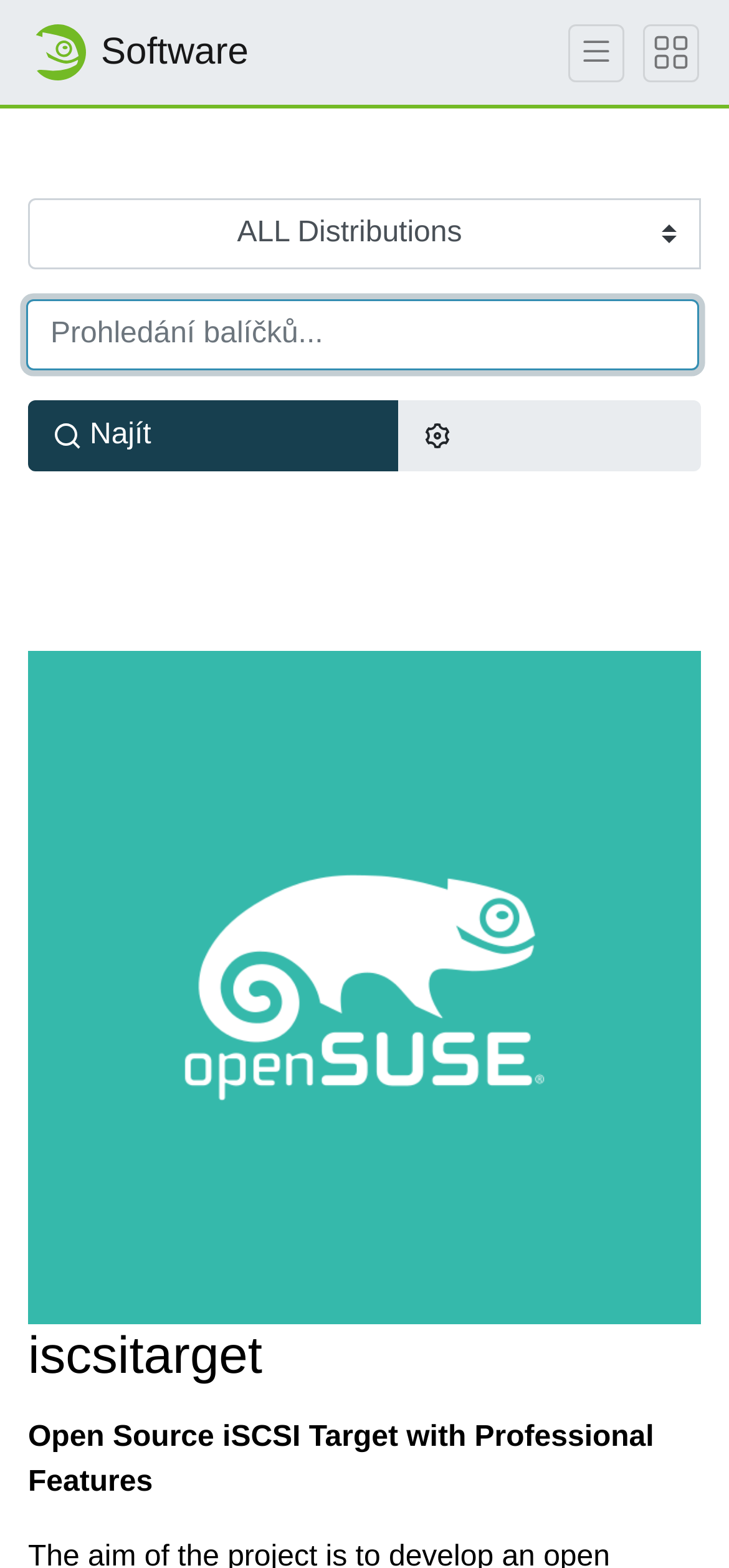What is the feature of the iscsitarget software package?
Look at the image and answer the question with a single word or phrase.

Open Source iSCSI Target with Professional Features